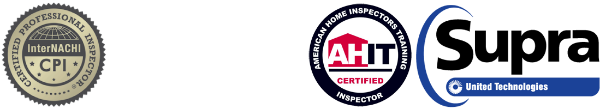What does the AHT logo highlight?
Provide an in-depth and detailed answer to the question.

The American Home Inspectors Training (AHT) Certified Inspector logo, located in the center, highlights the inspector's formal training and certification in home inspection practices.